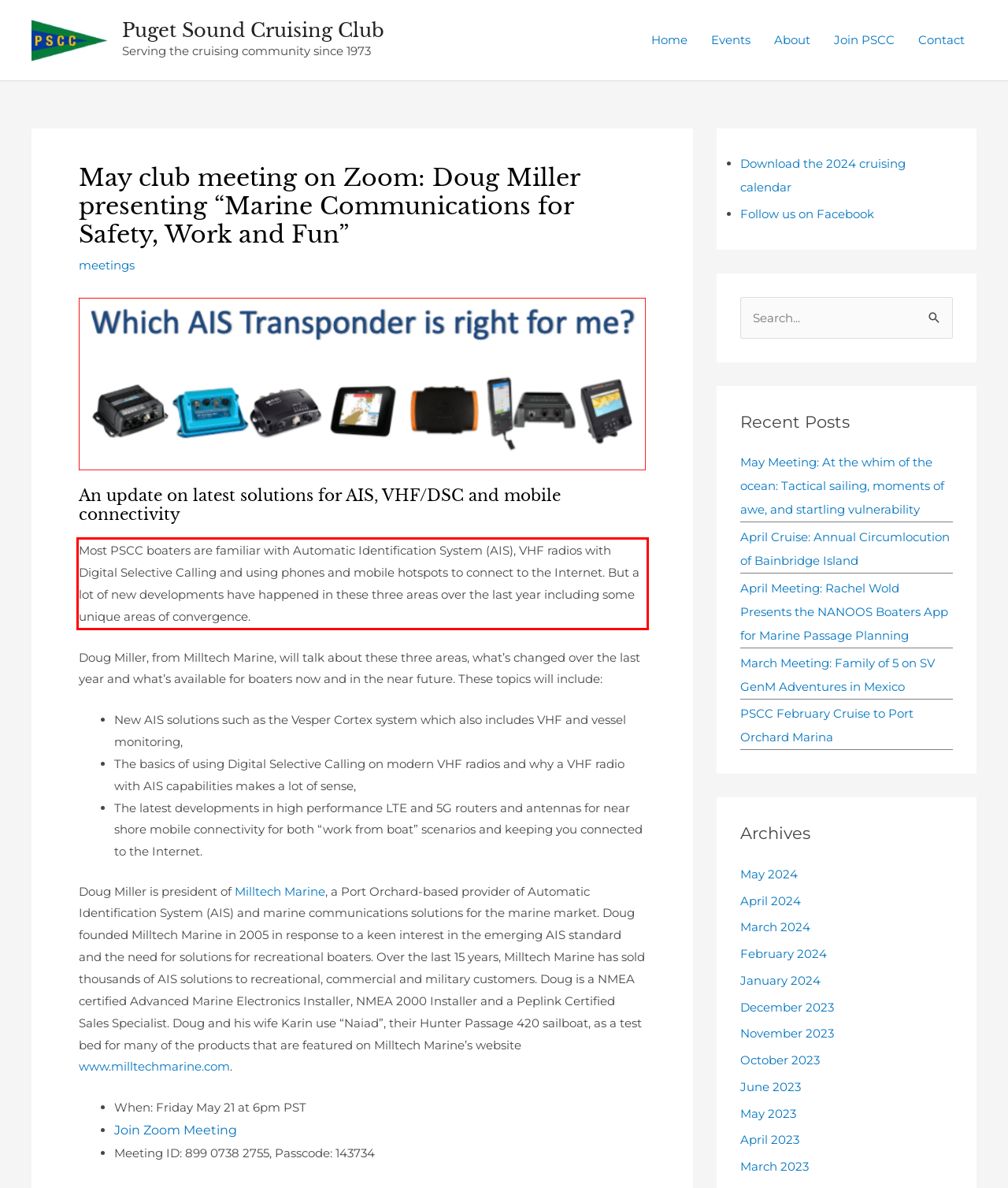Using the webpage screenshot, recognize and capture the text within the red bounding box.

Most PSCC boaters are familiar with Automatic Identification System (AIS), VHF radios with Digital Selective Calling and using phones and mobile hotspots to connect to the Internet. But a lot of new developments have happened in these three areas over the last year including some unique areas of convergence.